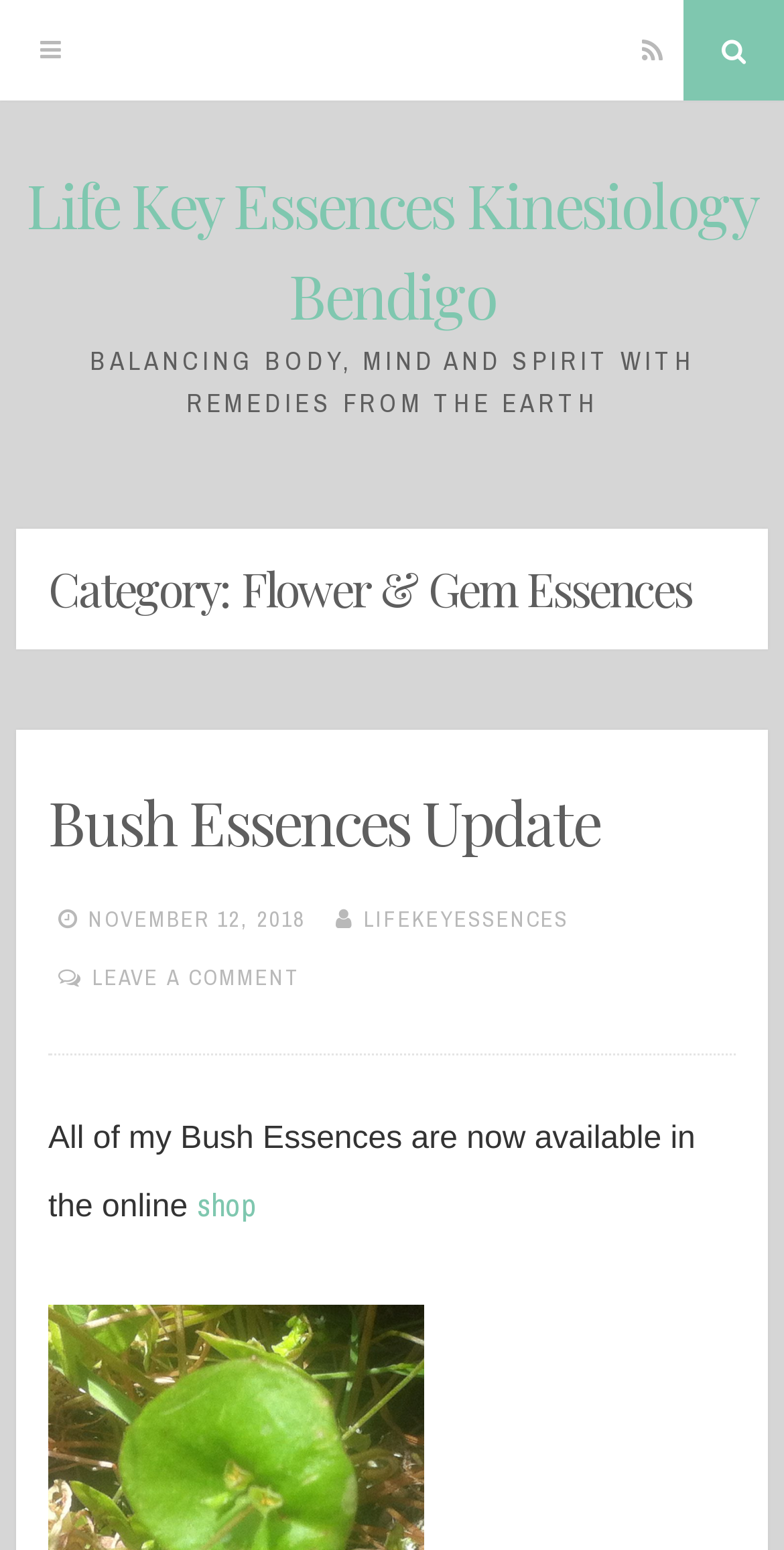How many links are there in the main content area?
Using the image, answer in one word or phrase.

5